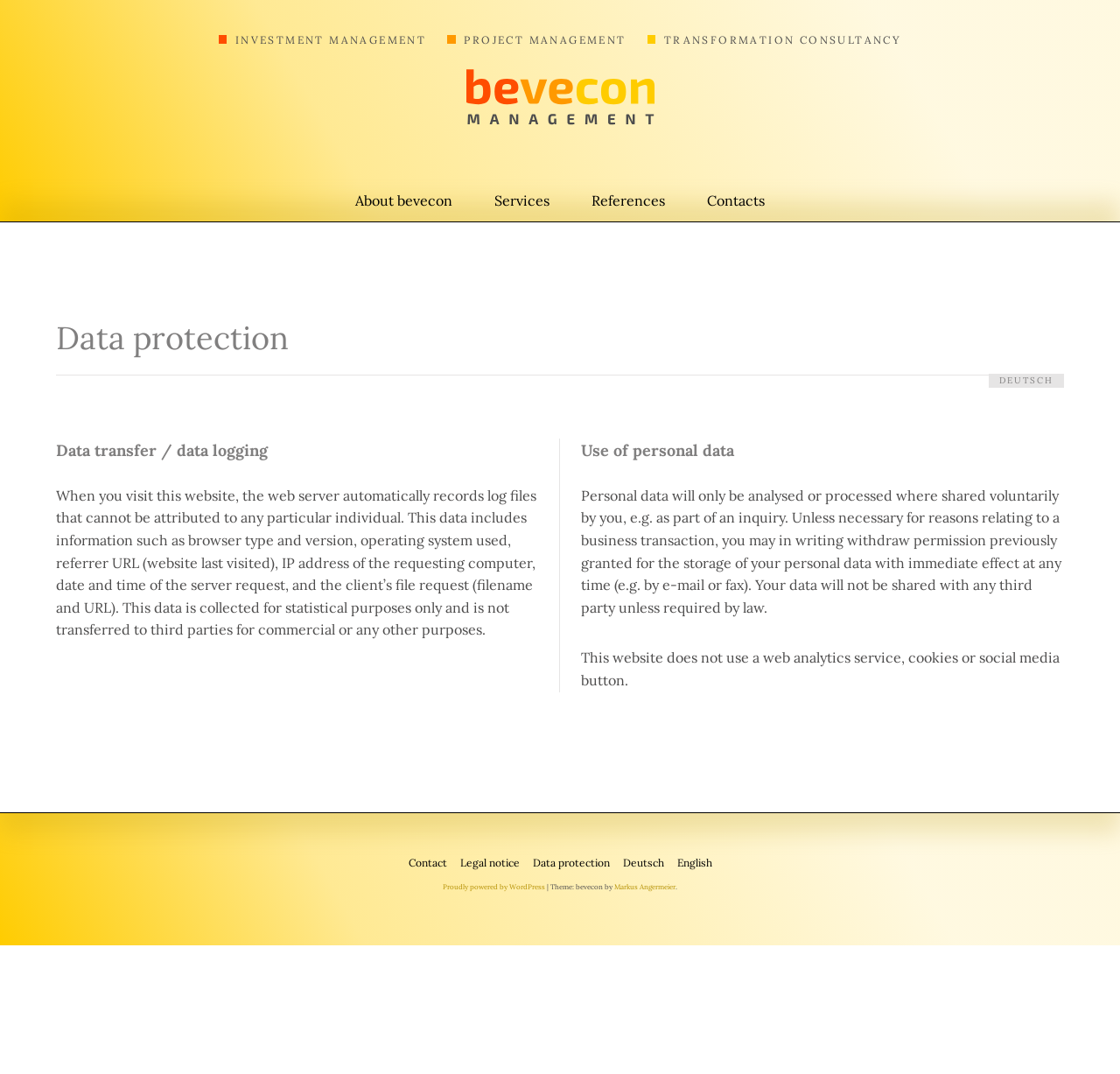Please identify the bounding box coordinates of the area that needs to be clicked to fulfill the following instruction: "Click on About bevecon."

[0.298, 0.167, 0.423, 0.207]